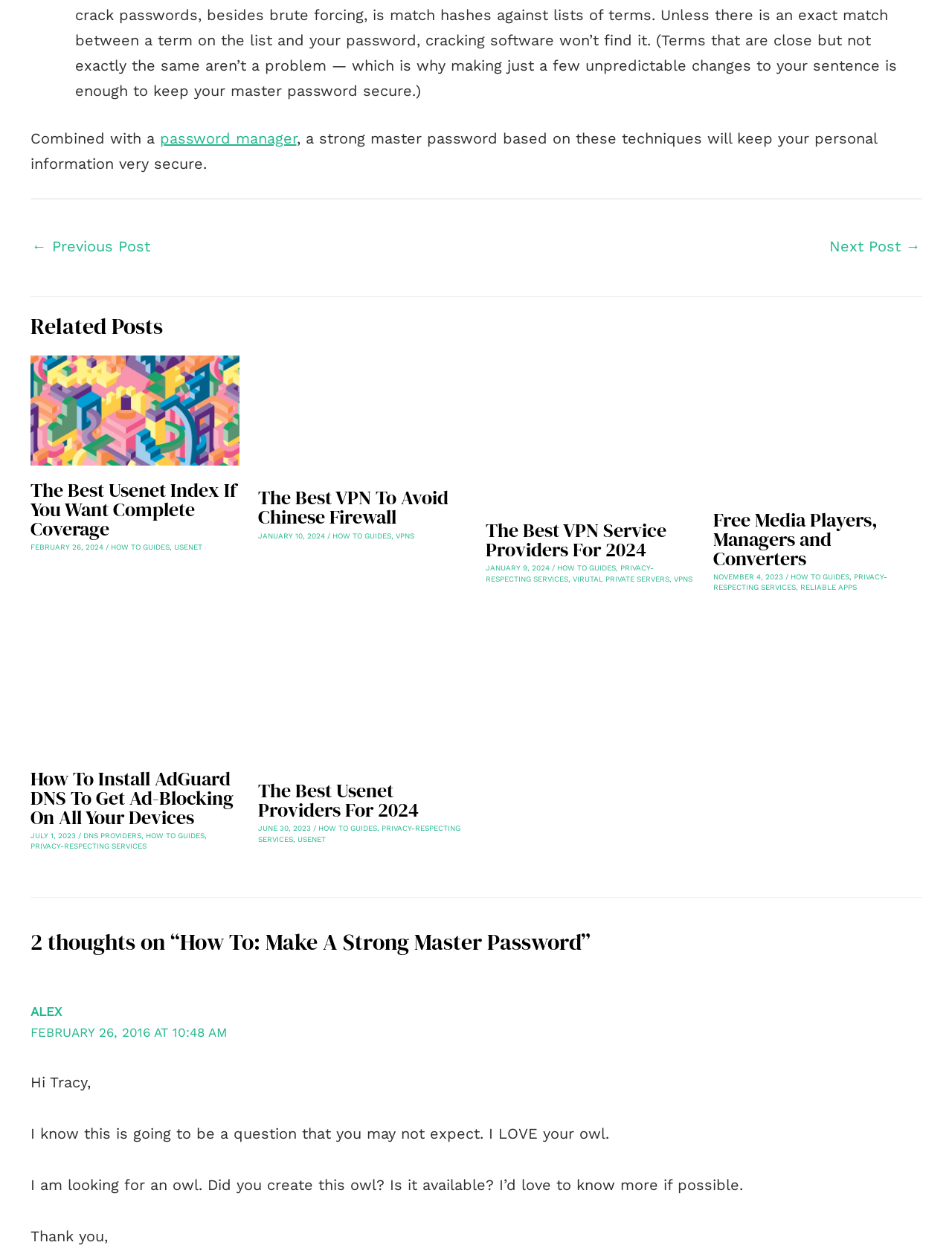Find the bounding box coordinates of the clickable element required to execute the following instruction: "Go to the 'Next Post'". Provide the coordinates as four float numbers between 0 and 1, i.e., [left, top, right, bottom].

[0.871, 0.184, 0.967, 0.212]